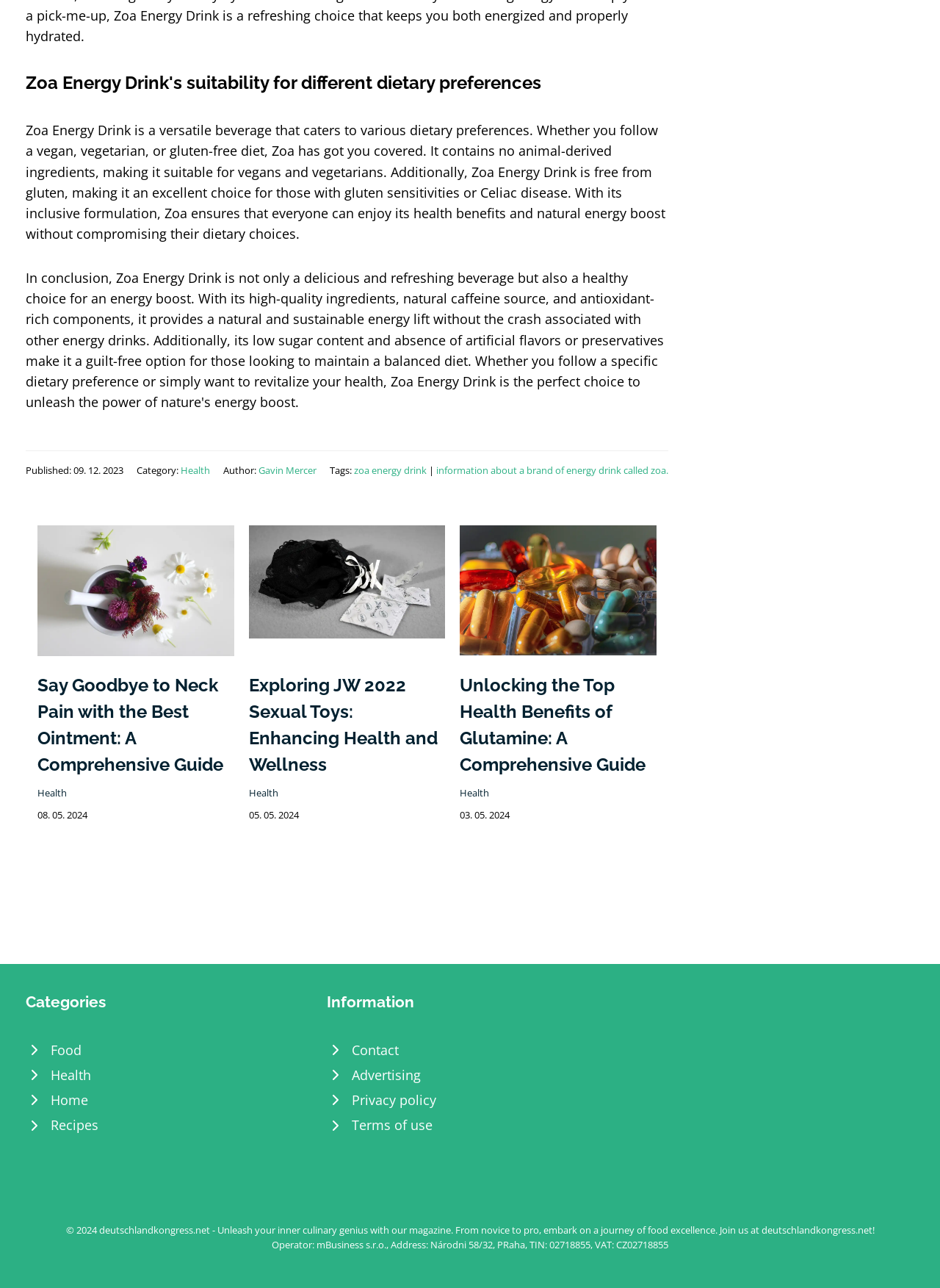Identify the bounding box coordinates for the element that needs to be clicked to fulfill this instruction: "Click on the 'Health' category". Provide the coordinates in the format of four float numbers between 0 and 1: [left, top, right, bottom].

[0.027, 0.805, 0.332, 0.825]